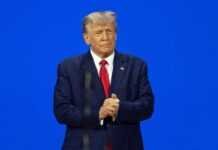What is the figure doing on the stage?
Using the image as a reference, give a one-word or short phrase answer.

acknowledging the audience